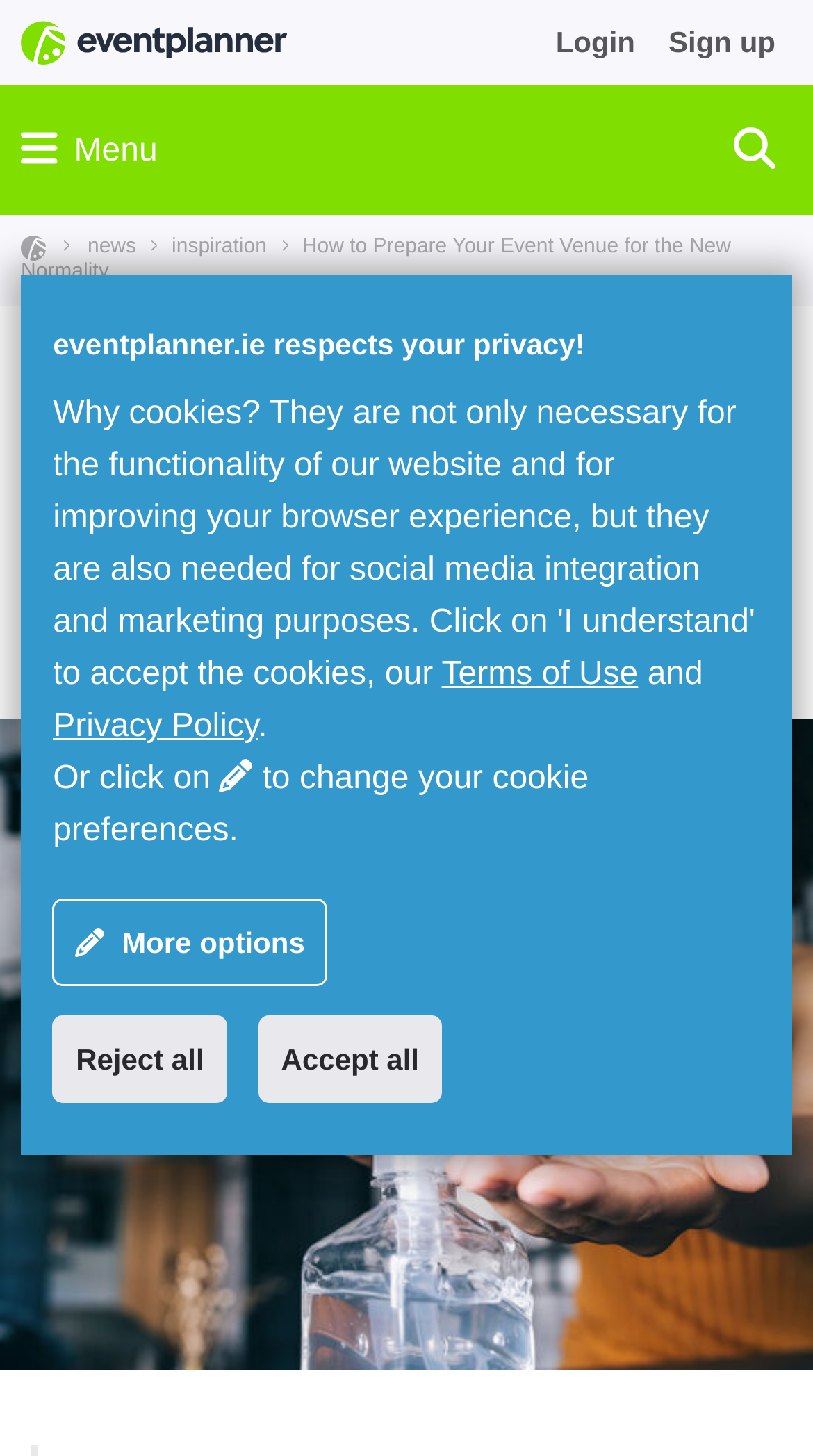Please identify the bounding box coordinates of the element that needs to be clicked to execute the following command: "Save the article". Provide the bounding box using four float numbers between 0 and 1, formatted as [left, top, right, bottom].

[0.891, 0.457, 0.962, 0.477]